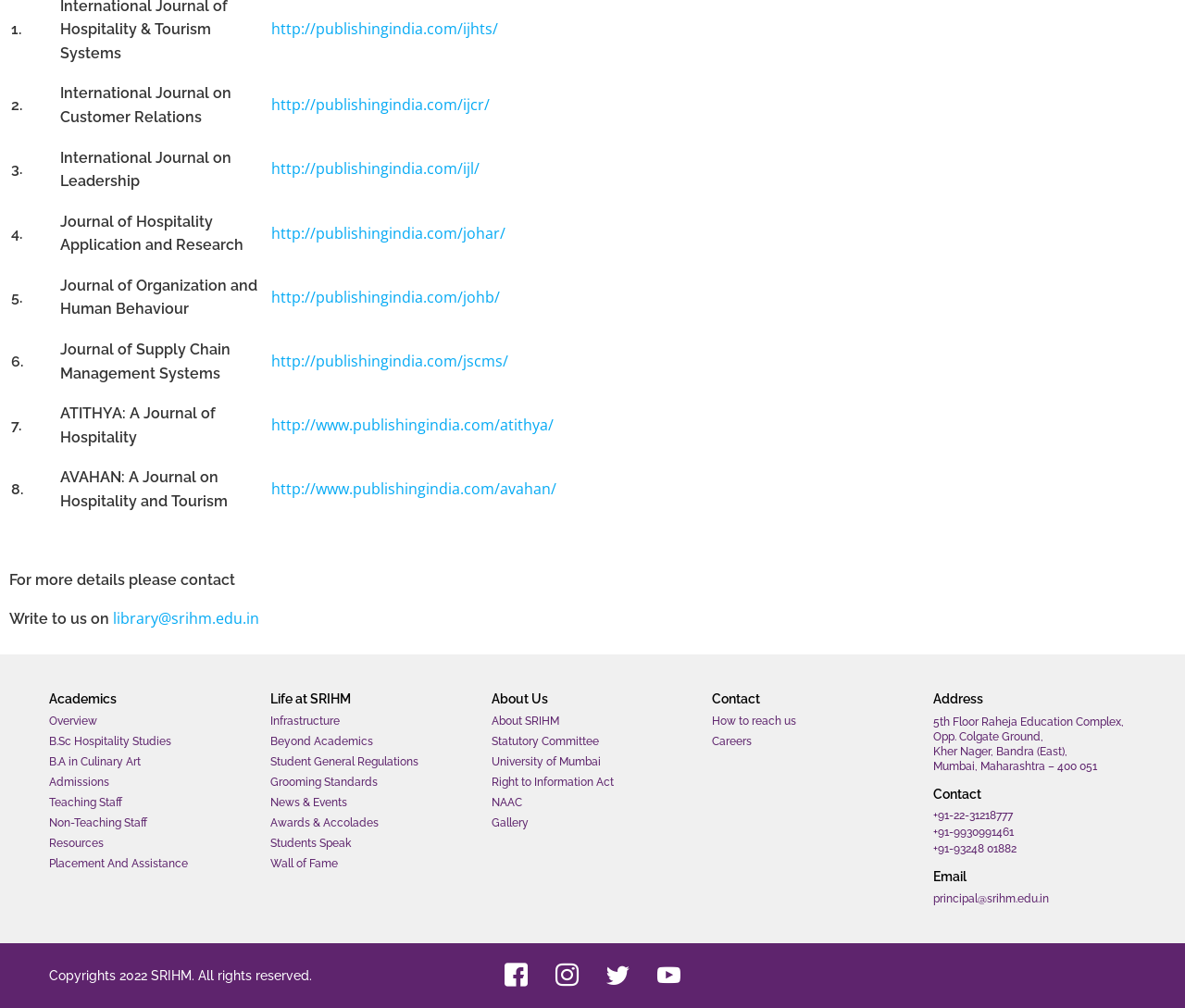Analyze the image and provide a detailed answer to the question: What is the URL of the Journal of Supply Chain Management Systems?

The URL of the Journal of Supply Chain Management Systems can be found in the sixth row of the table, under the 'Journal URL' column, which is 'http://publishingindia.com/jscms/'.